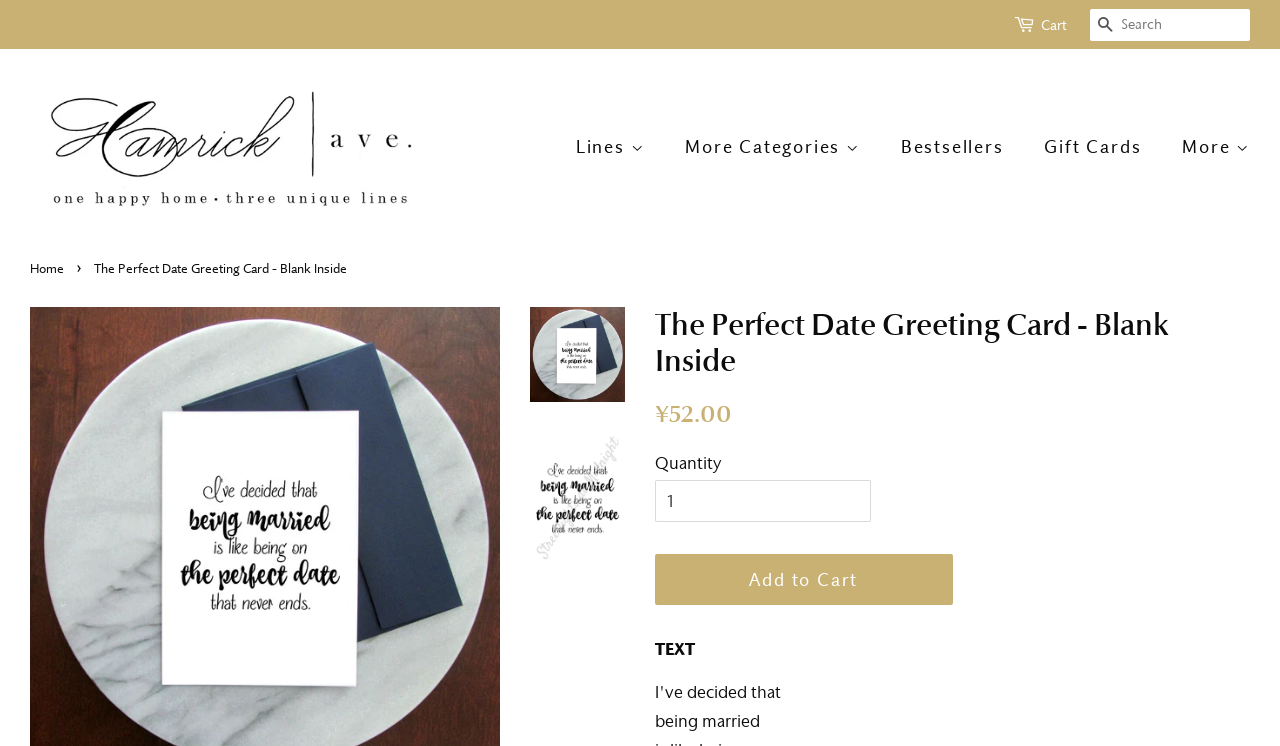Respond to the question below with a concise word or phrase:
What is the text above the 'Add to Cart' button?

being married